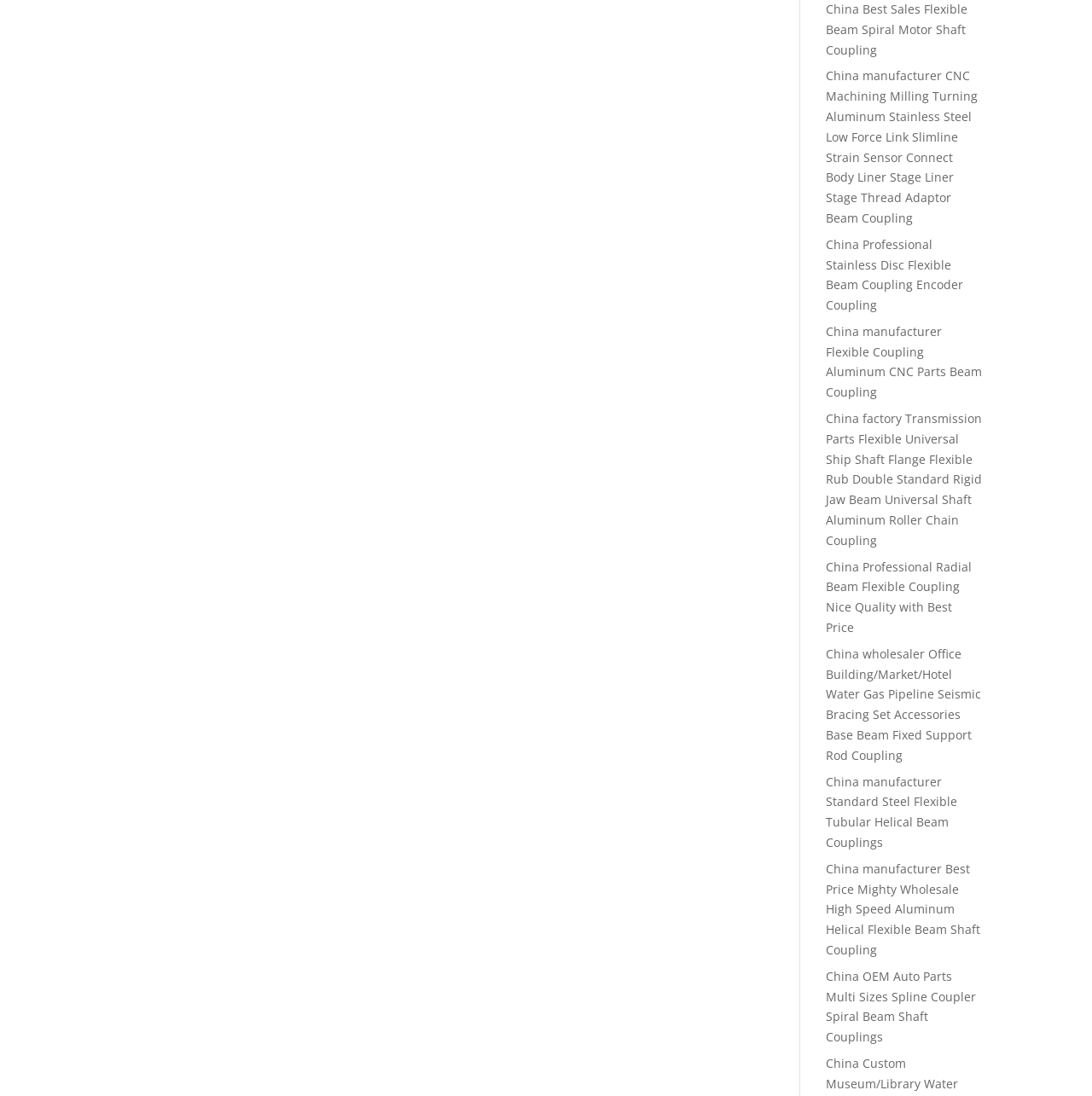Please answer the following query using a single word or phrase: 
How many links are listed on this webpage?

11